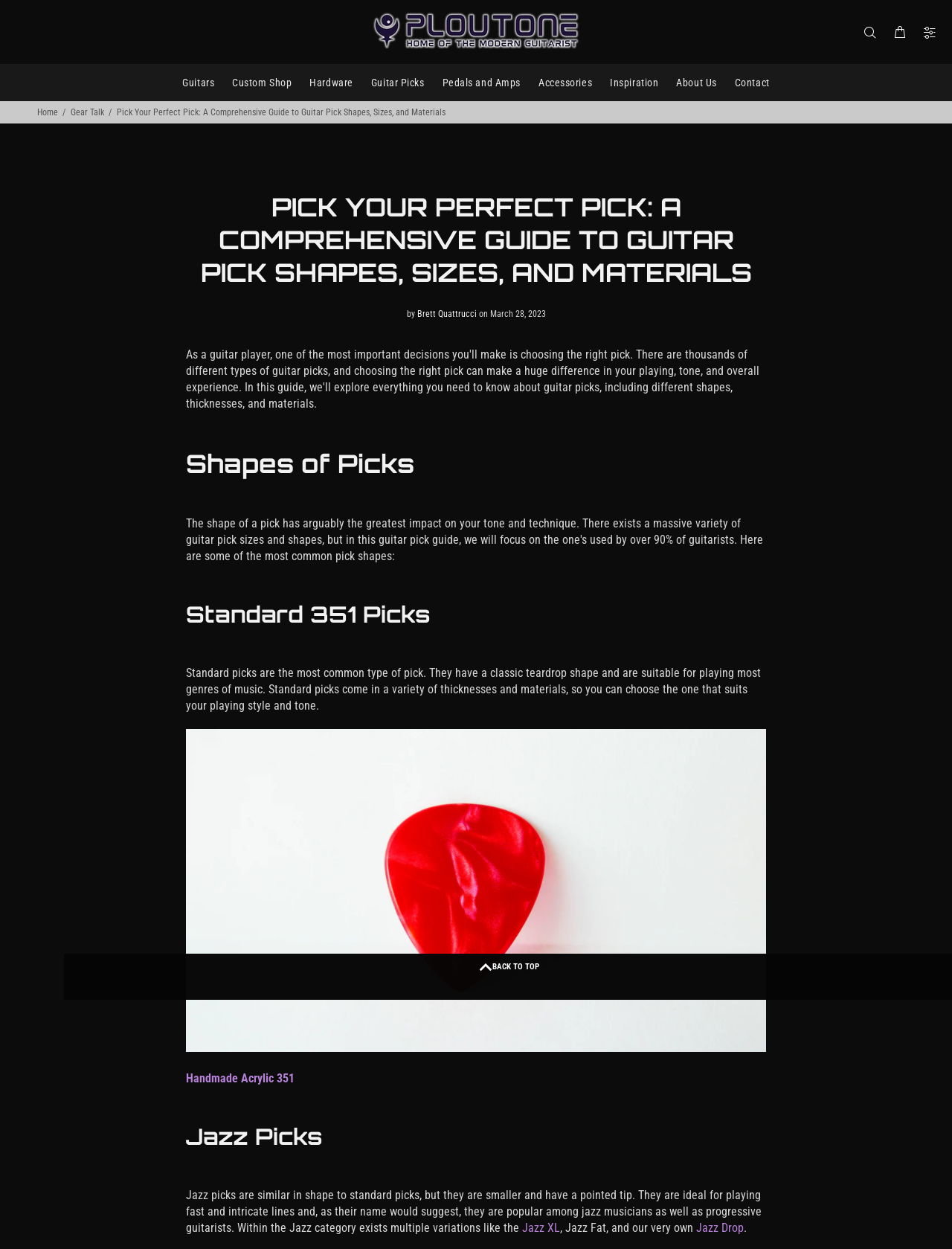Please give a concise answer to this question using a single word or phrase: 
What is the shape of standard guitar picks?

Teardrop